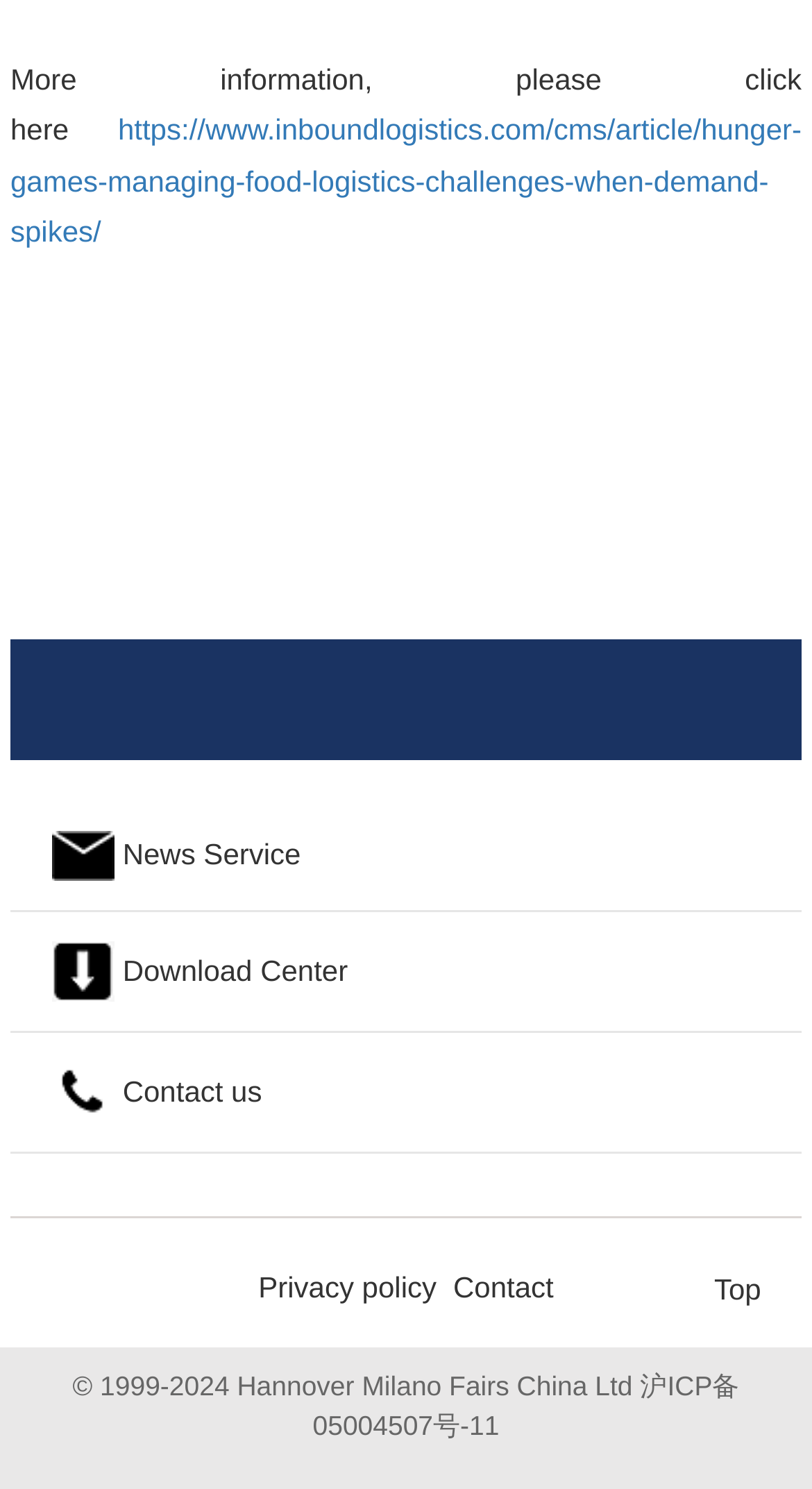What is the position of the 'Top' link?
Give a detailed response to the question by analyzing the screenshot.

The 'Top' link is positioned at the bottom right of the webpage, as indicated by its bounding box coordinates [0.879, 0.852, 0.956, 0.894].